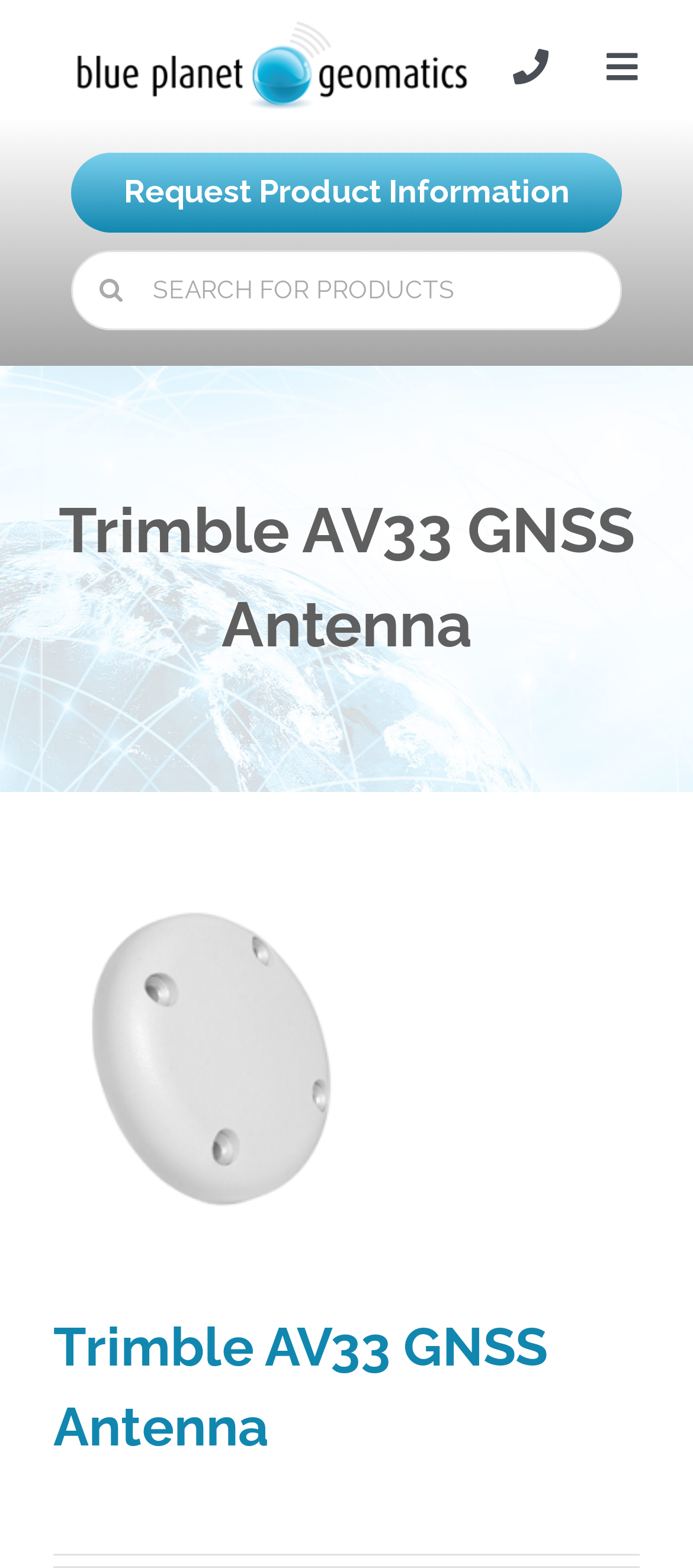Please find the bounding box coordinates of the element that must be clicked to perform the given instruction: "Toggle the navigation menu". The coordinates should be four float numbers from 0 to 1, i.e., [left, top, right, bottom].

[0.822, 0.018, 0.976, 0.068]